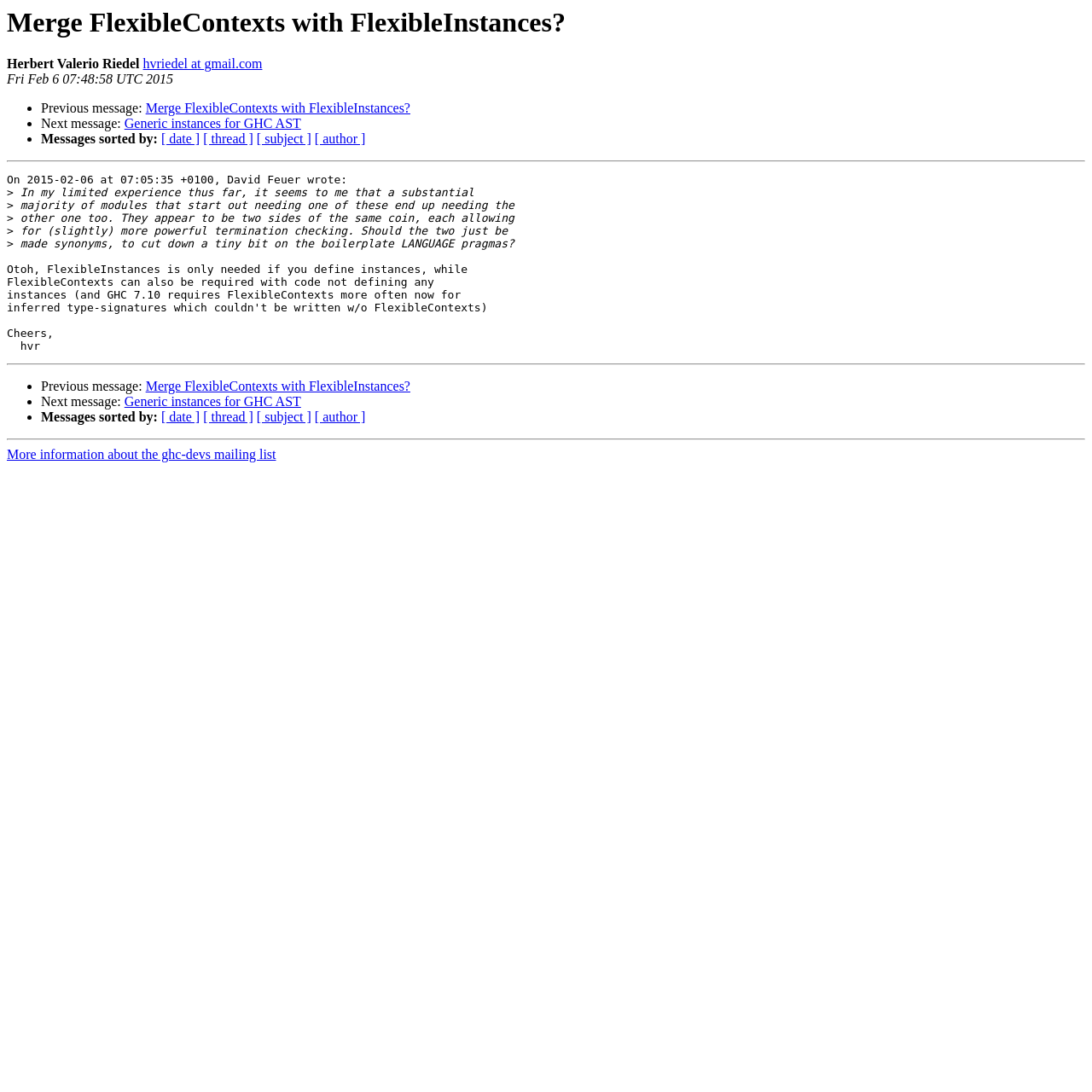Respond to the question below with a single word or phrase:
What is the subject of the previous message?

Merge FlexibleContexts with FlexibleInstances?